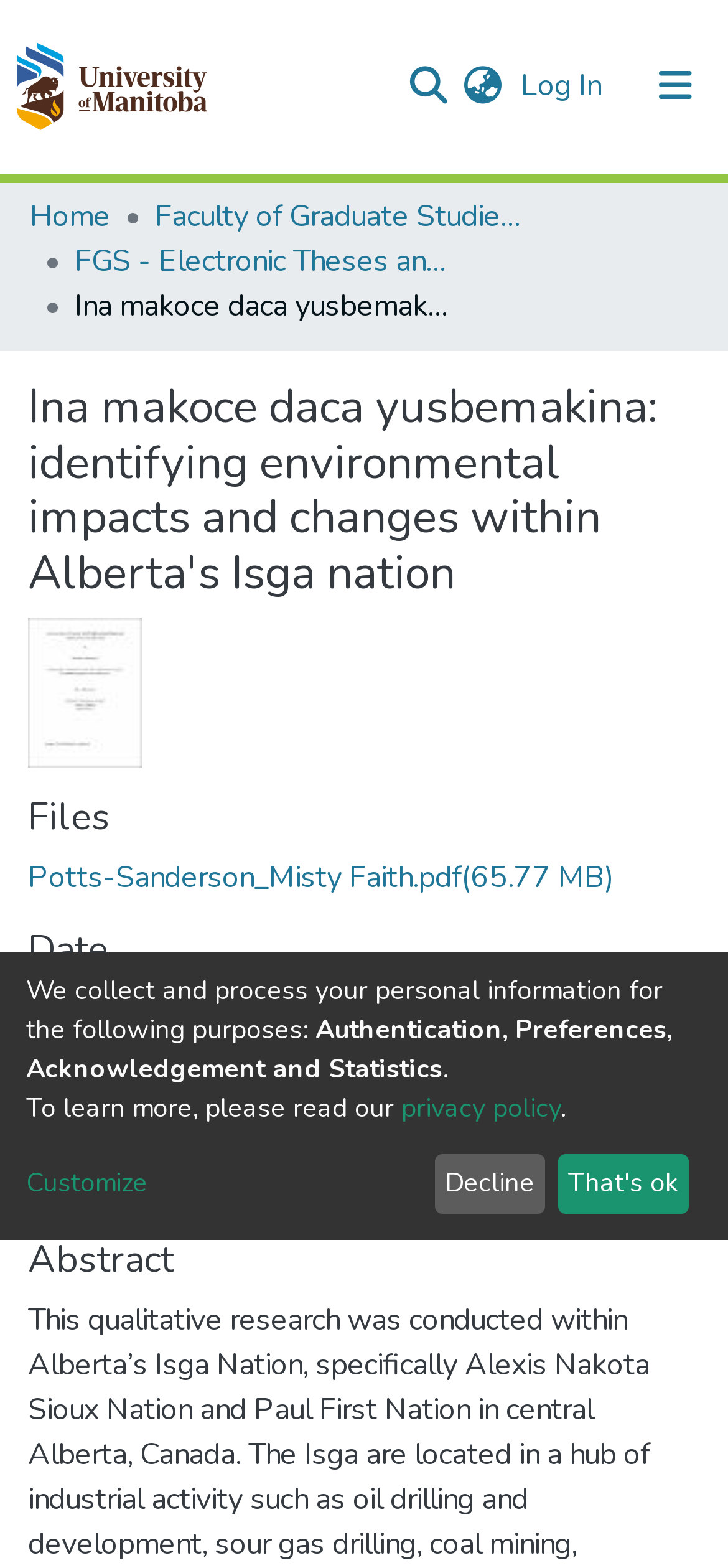Using the given description, provide the bounding box coordinates formatted as (top-left x, top-left y, bottom-right x, bottom-right y), with all values being floating point numbers between 0 and 1. Description: aria-label="Language switch" title="Language switch"

[0.621, 0.04, 0.705, 0.069]